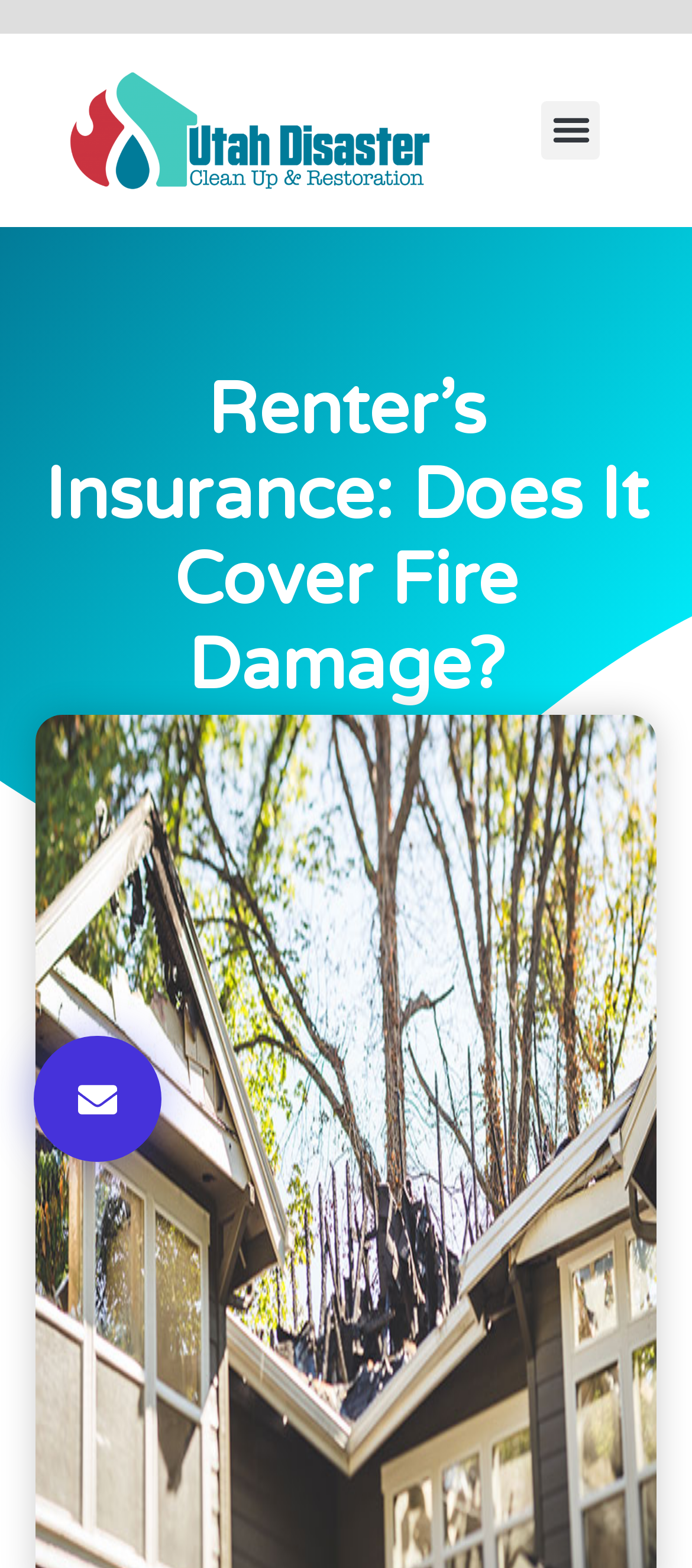Describe the entire webpage, focusing on both content and design.

The webpage is about renter's insurance, specifically discussing whether it covers fire damage. At the top left of the page, there is a logo of "Utah Disaster Clean Up and Restoration Murray Utah" accompanied by a link. To the right of the logo, there is a menu toggle button. 

Below the logo, there is a prominent heading that reads "Renter’s Insurance: Does It Cover Fire Damage?" which takes up most of the width of the page. 

Underneath the heading, there is a link indicating the date "November 16, 2022" which is positioned roughly in the middle of the page. 

On the left side of the page, near the bottom, there is an unnamed button.